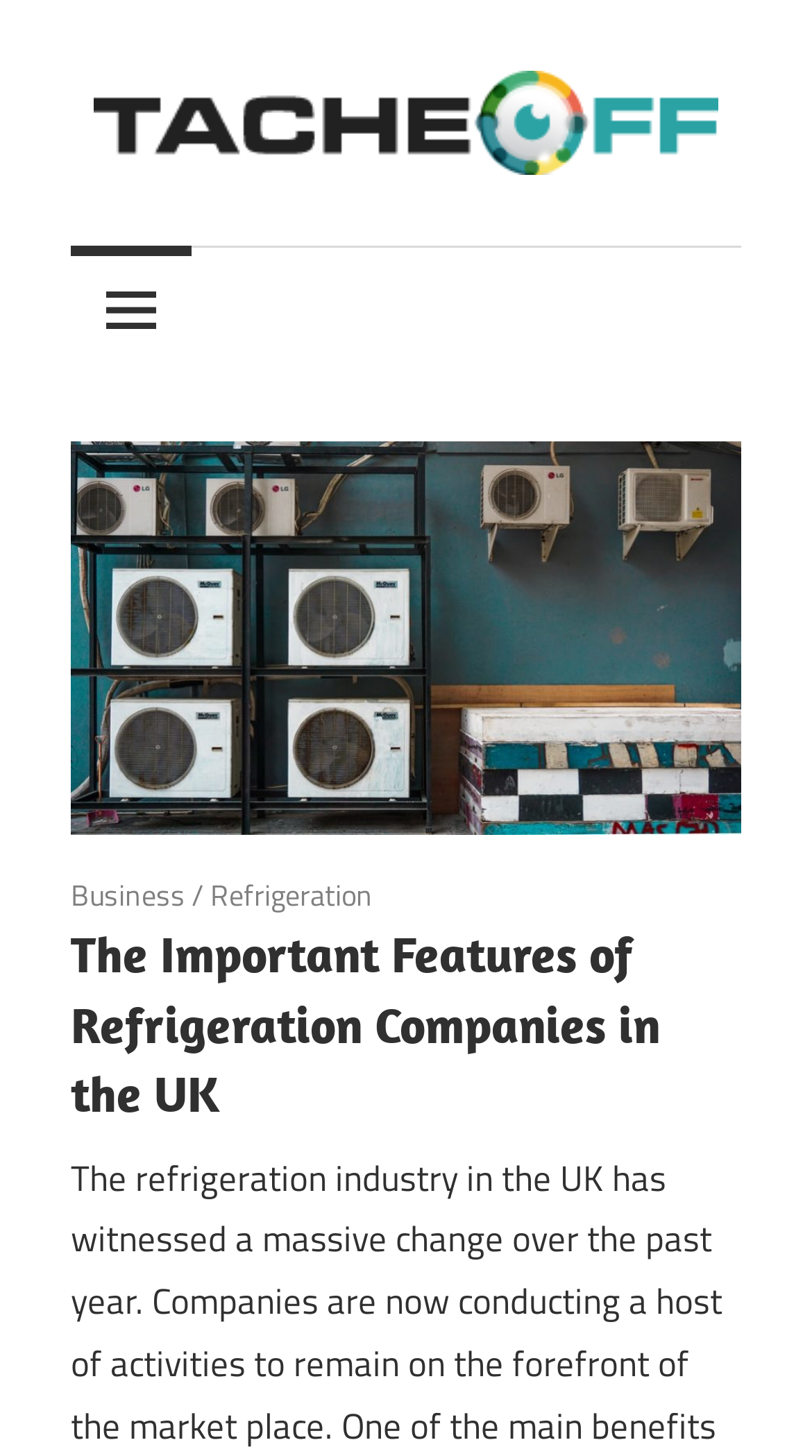Identify the main heading from the webpage and provide its text content.

The Important Features of Refrigeration Companies in the UK